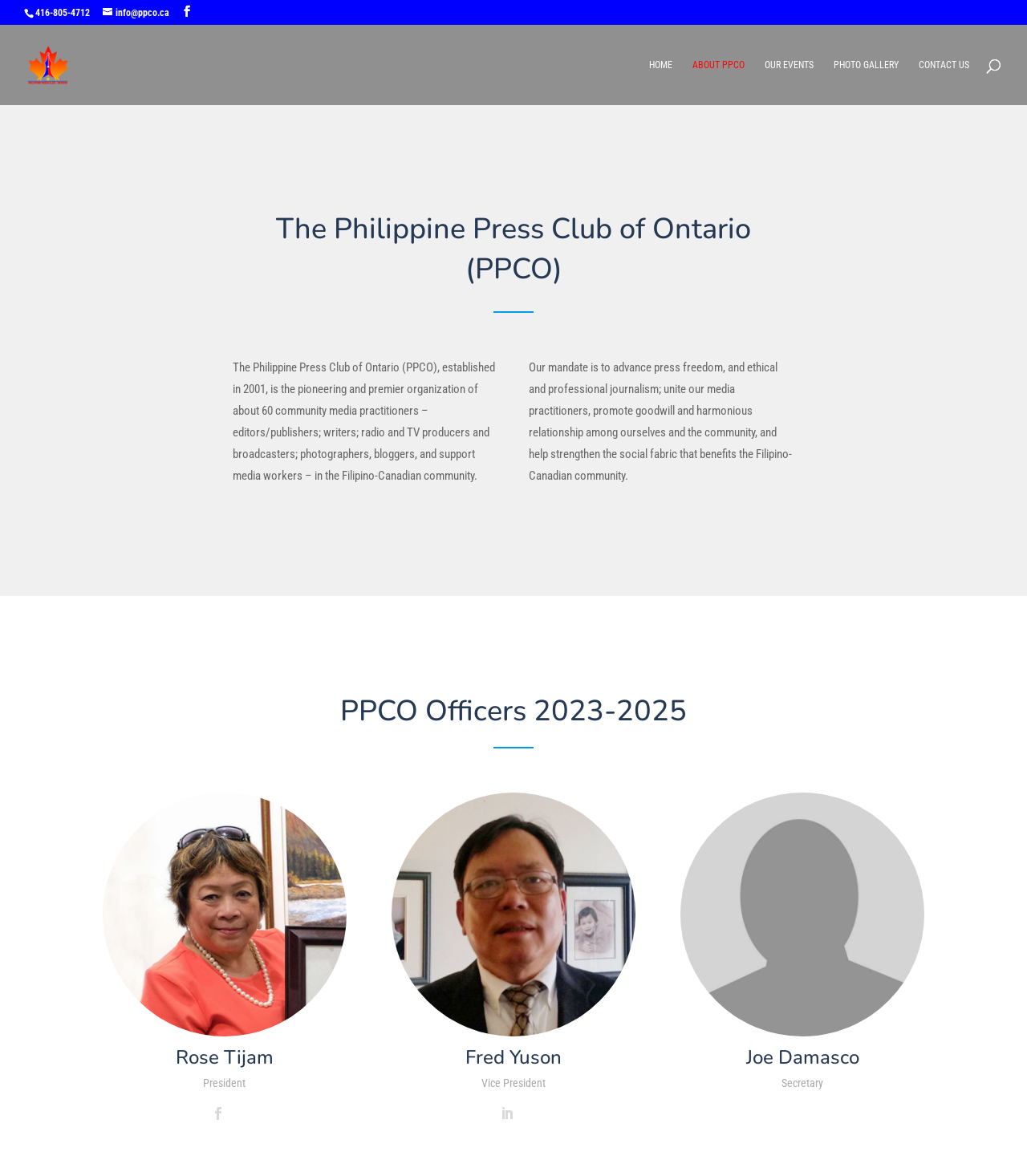Please specify the bounding box coordinates of the clickable region to carry out the following instruction: "View the contact us page". The coordinates should be four float numbers between 0 and 1, in the format [left, top, right, bottom].

[0.895, 0.05, 0.944, 0.089]